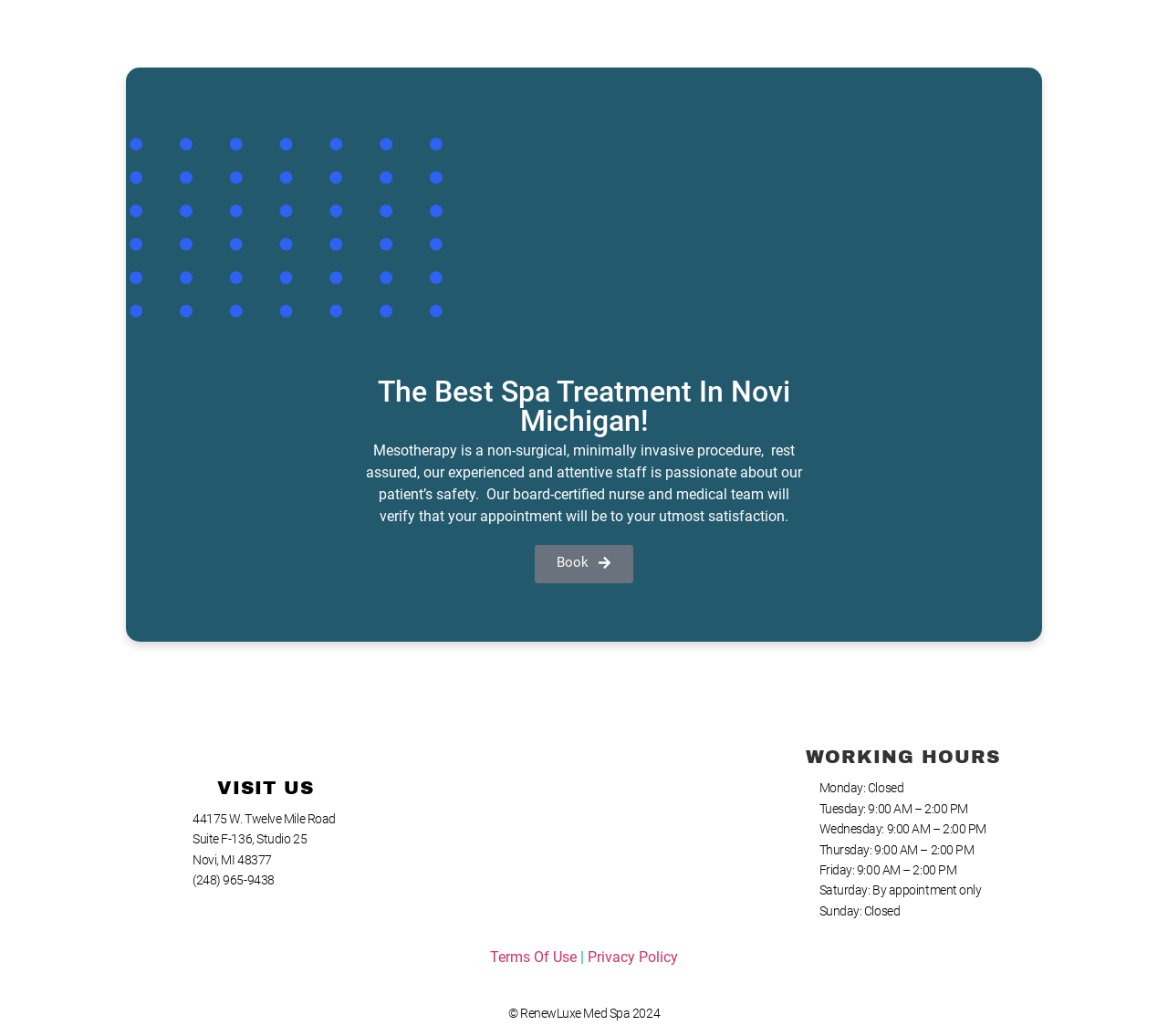Carefully examine the image and provide an in-depth answer to the question: What is the procedure mentioned on the page?

The procedure mentioned on the page is Mesotherapy, which is described as a 'non-surgical, minimally invasive procedure' in the introductory text.